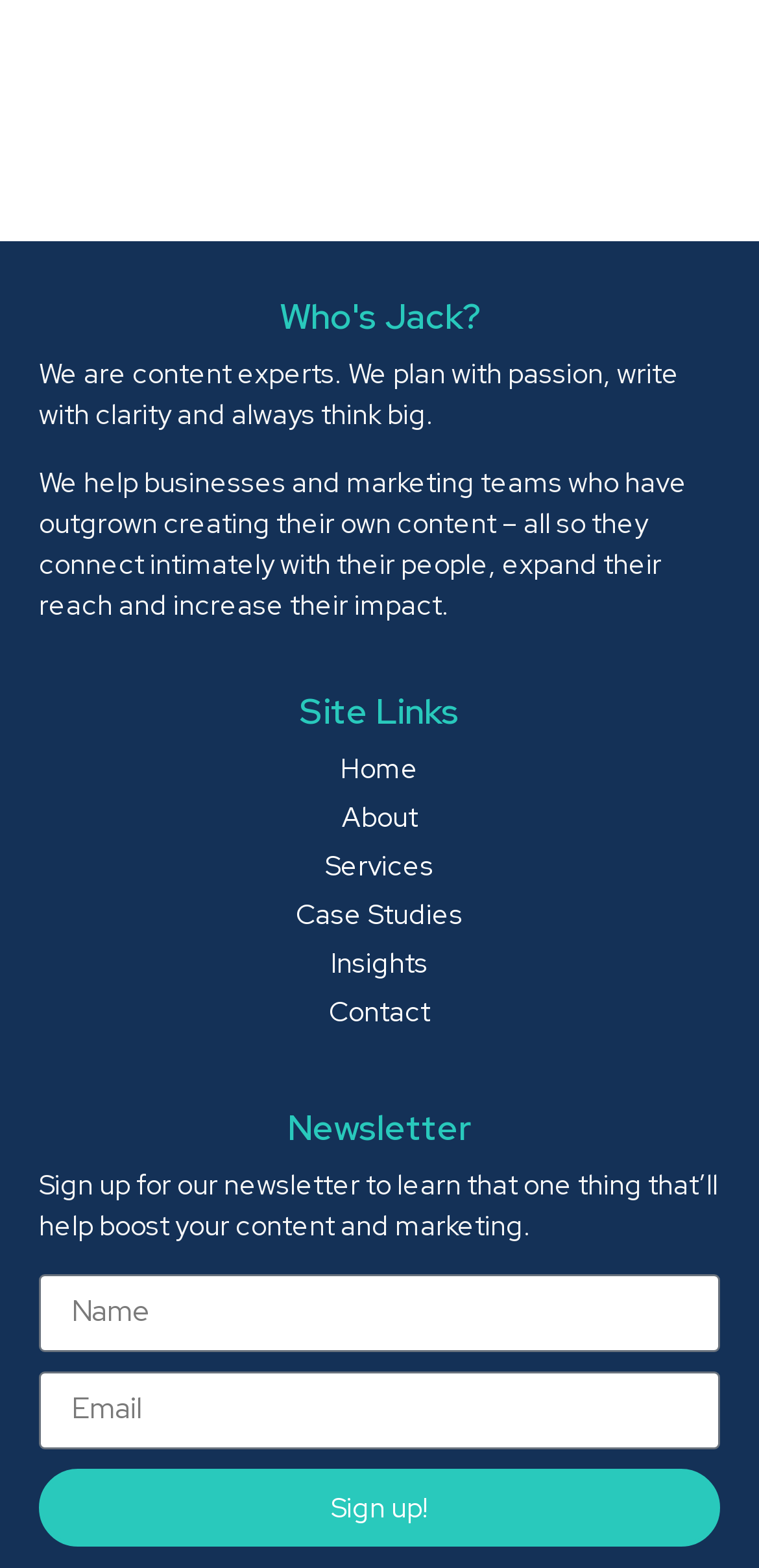Determine the bounding box coordinates of the element's region needed to click to follow the instruction: "Go to the 'About' page". Provide these coordinates as four float numbers between 0 and 1, formatted as [left, top, right, bottom].

[0.051, 0.508, 0.949, 0.534]